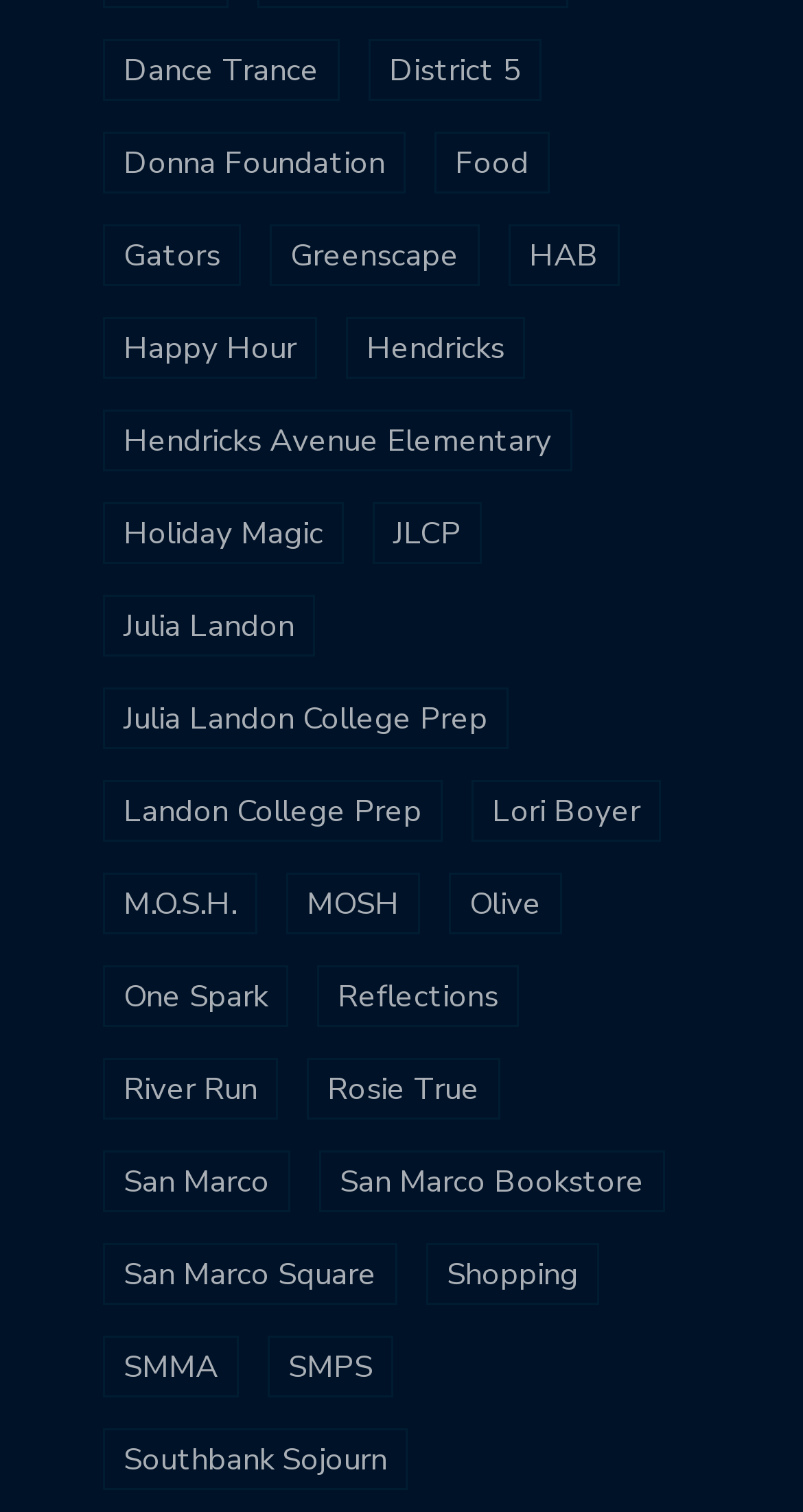What is the topmost link on this webpage?
From the screenshot, provide a brief answer in one word or phrase.

Dance Trance